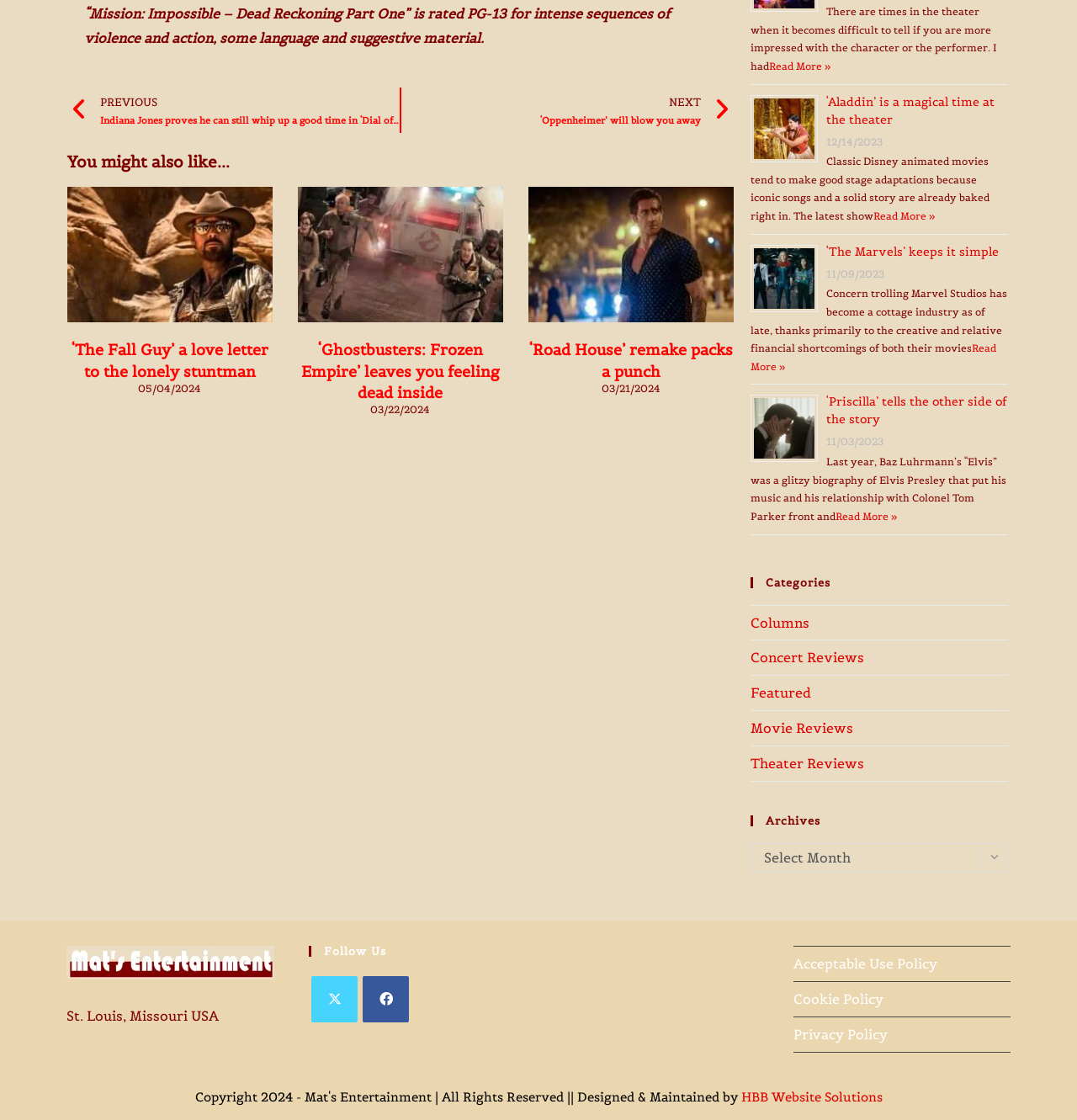Answer the question in a single word or phrase:
What is the location mentioned at the bottom of the webpage?

St. Louis, Missouri USA